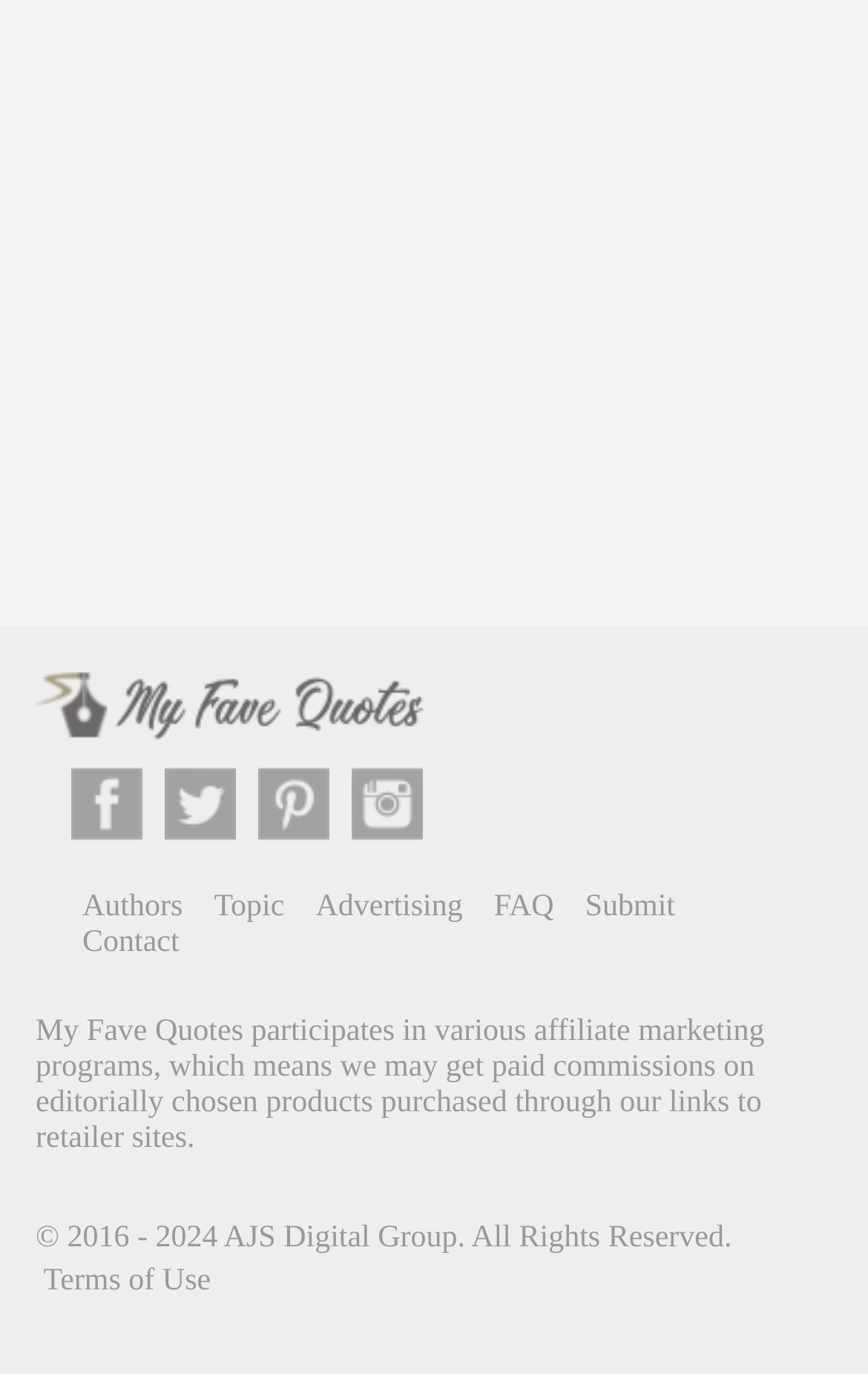What is the name of the company that owns the website?
Please analyze the image and answer the question with as much detail as possible.

The name of the company that owns the website can be determined by looking at the link element with the text 'AJS Digital Group' at the bottom of the webpage, which is likely to be the owner or parent company of the website.